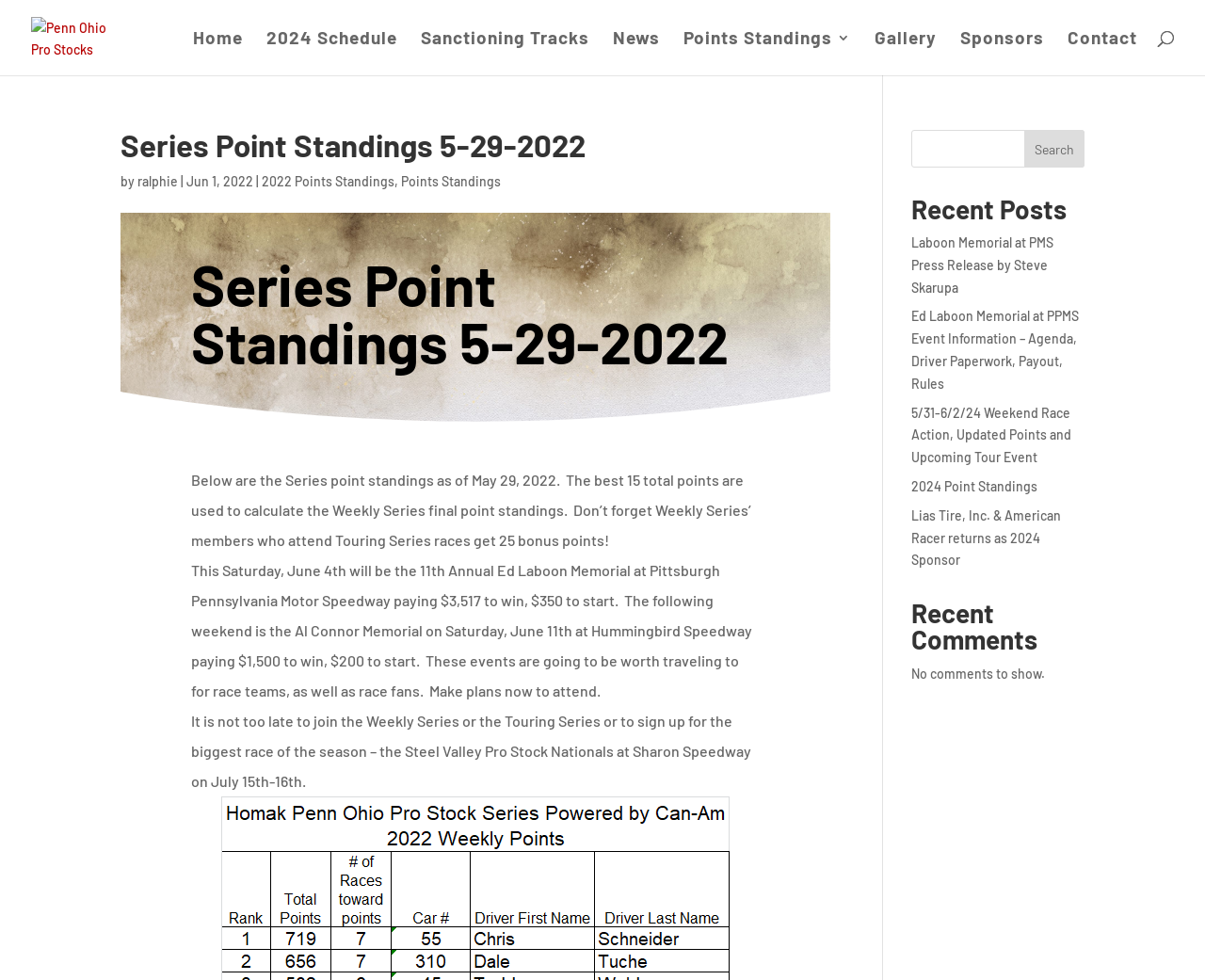Please predict the bounding box coordinates of the element's region where a click is necessary to complete the following instruction: "check points standings". The coordinates should be represented by four float numbers between 0 and 1, i.e., [left, top, right, bottom].

[0.567, 0.032, 0.706, 0.077]